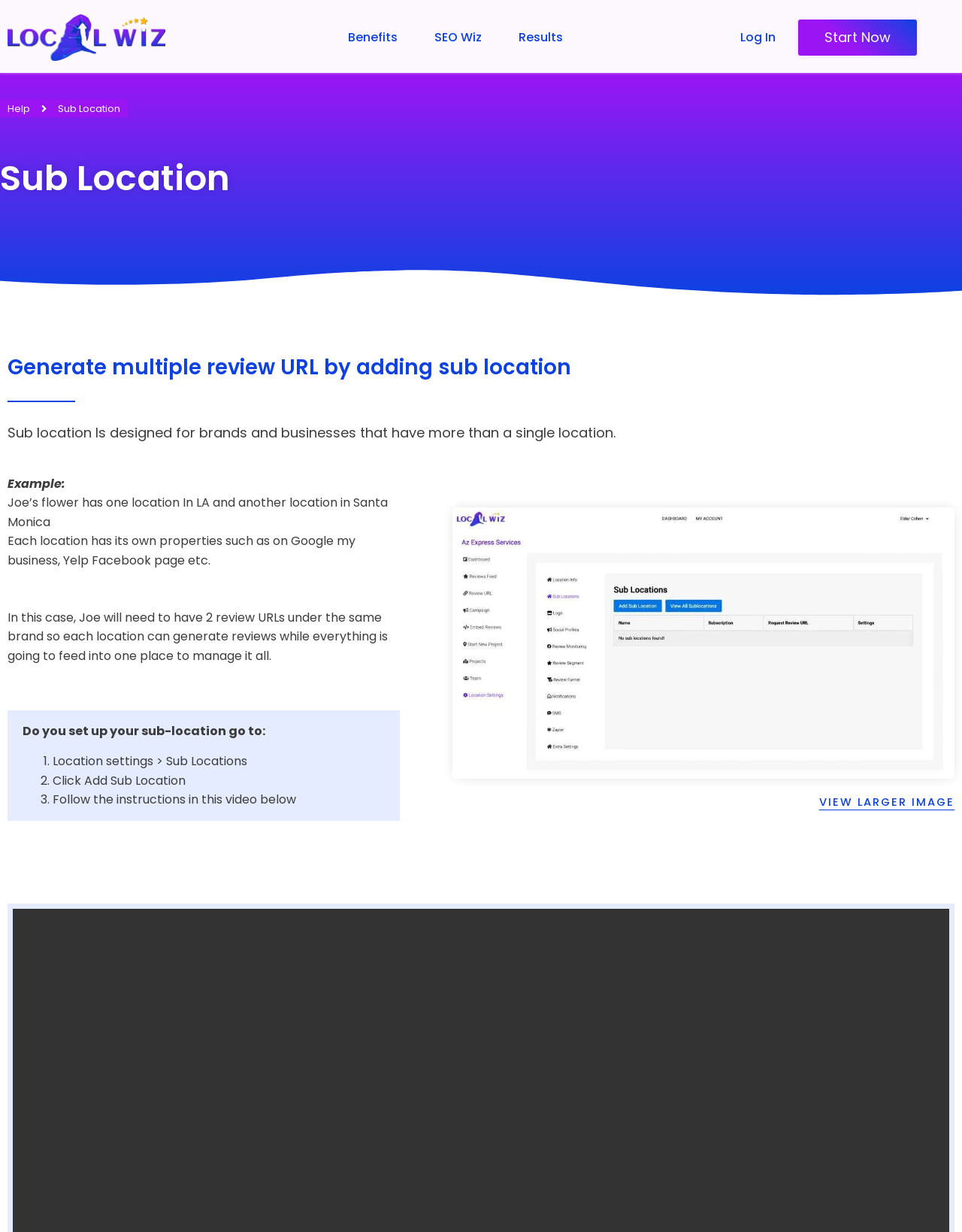Please predict the bounding box coordinates of the element's region where a click is necessary to complete the following instruction: "Start Now". The coordinates should be represented by four float numbers between 0 and 1, i.e., [left, top, right, bottom].

[0.83, 0.016, 0.953, 0.045]